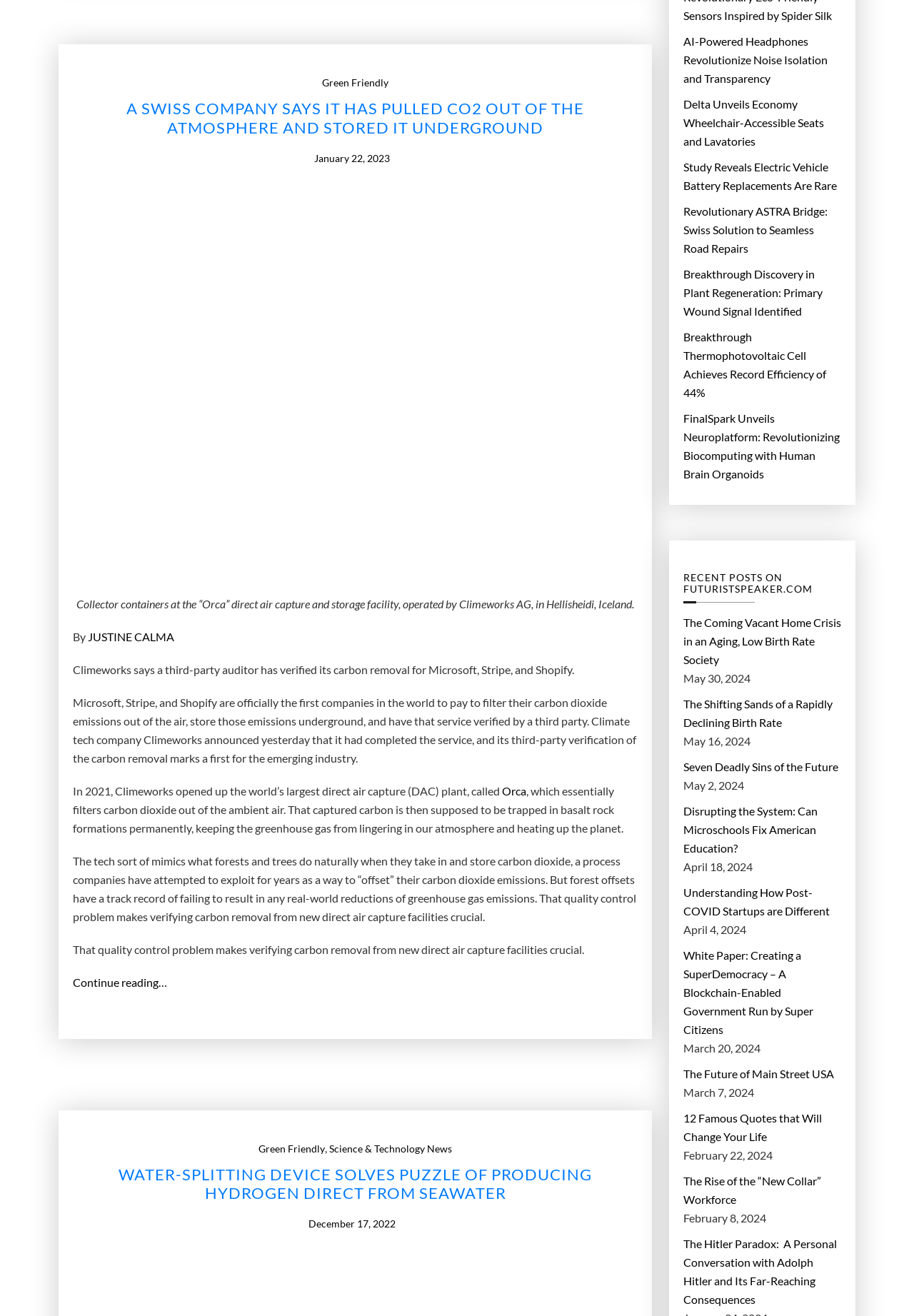Please provide a comprehensive response to the question based on the details in the image: What is the name of the facility where Climeworks filters carbon dioxide out of the ambient air?

According to the article, Climeworks has a facility called 'Orca' which is the world's largest direct air capture (DAC) plant, and it filters carbon dioxide out of the ambient air.